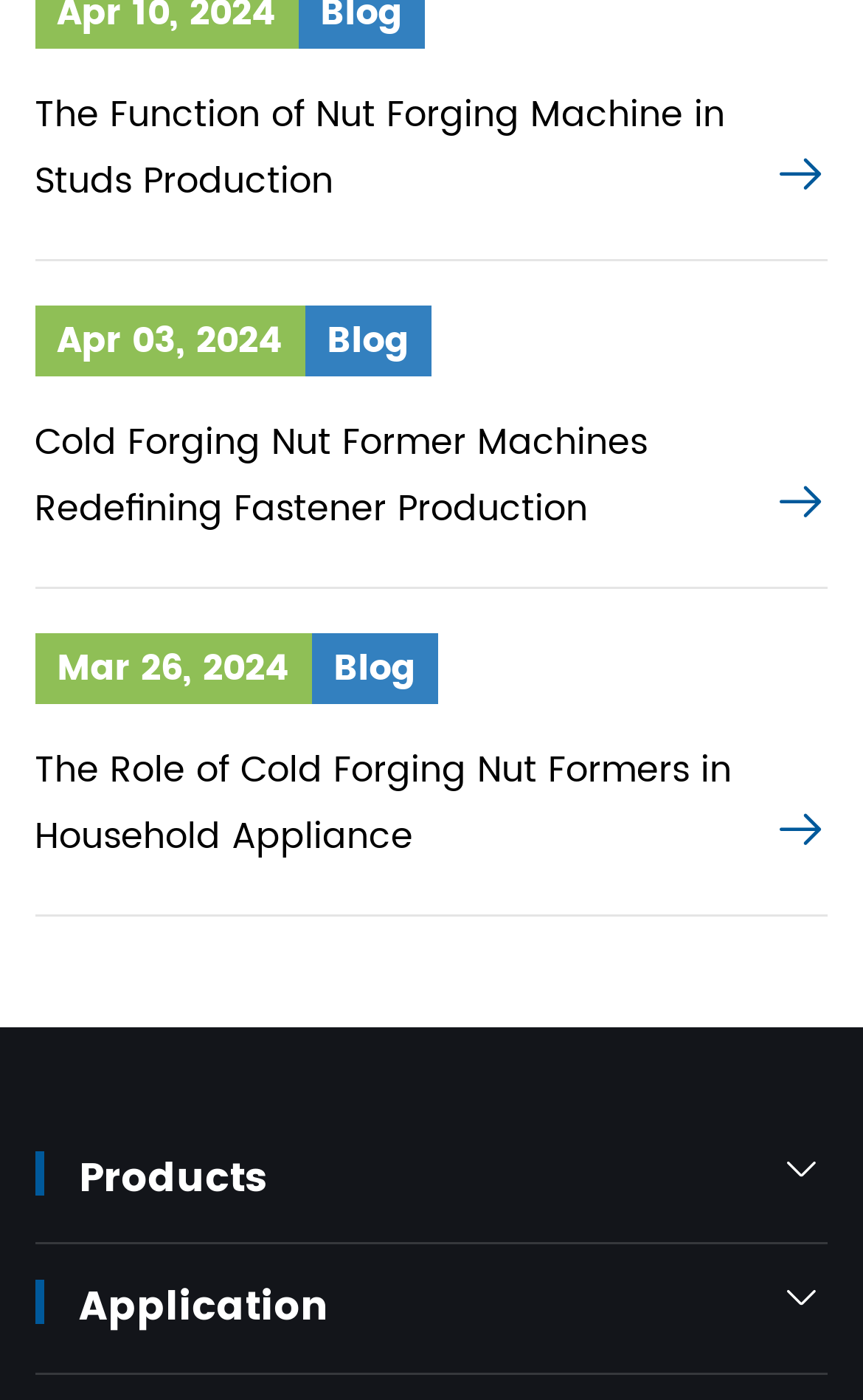Kindly provide the bounding box coordinates of the section you need to click on to fulfill the given instruction: "Go to Microsoft Store".

None